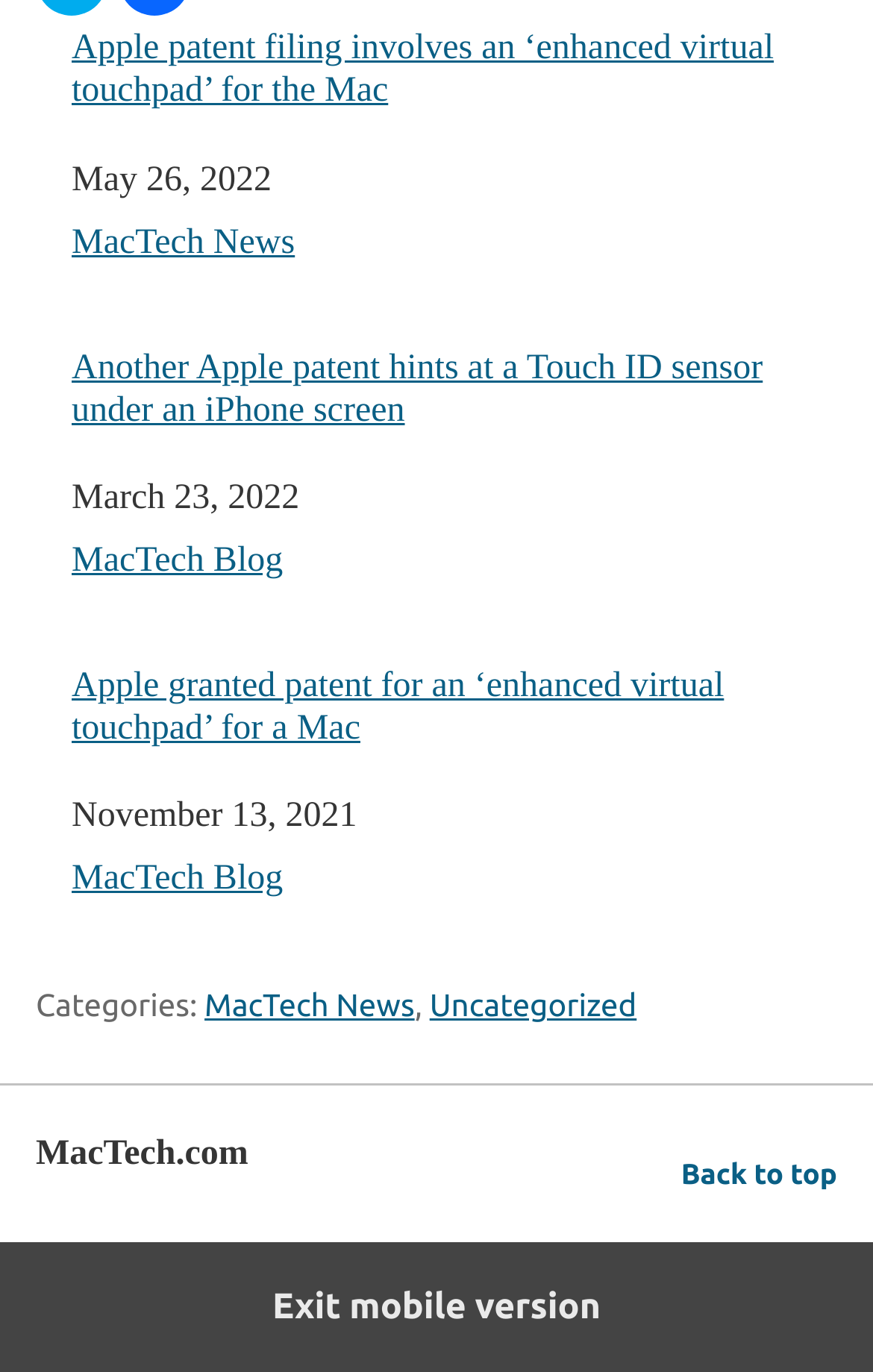Provide a brief response using a word or short phrase to this question:
What is the date of the latest related post?

May 26, 2022